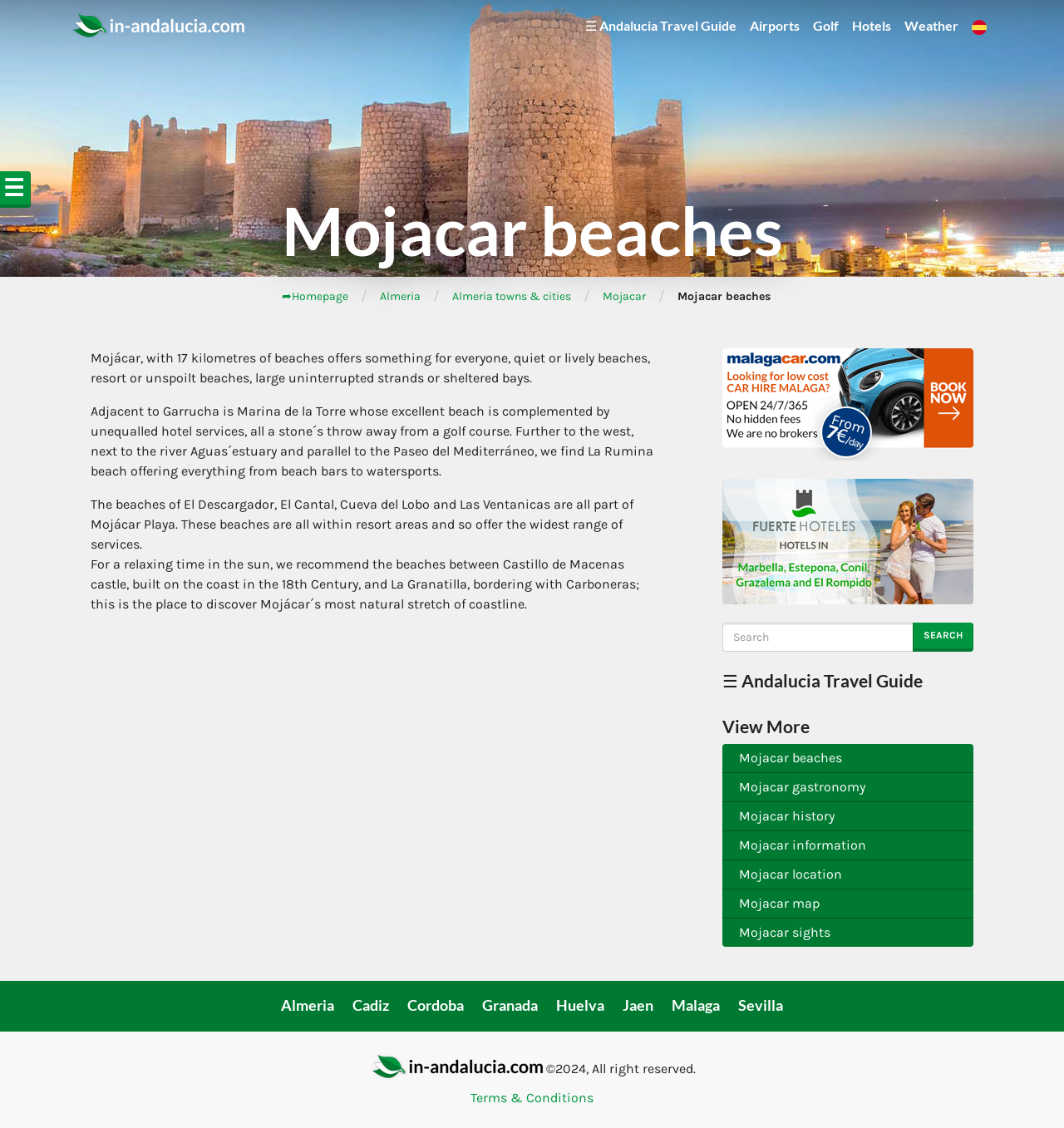Please identify the bounding box coordinates of the region to click in order to complete the given instruction: "Check the weather". The coordinates should be four float numbers between 0 and 1, i.e., [left, top, right, bottom].

[0.844, 0.008, 0.907, 0.038]